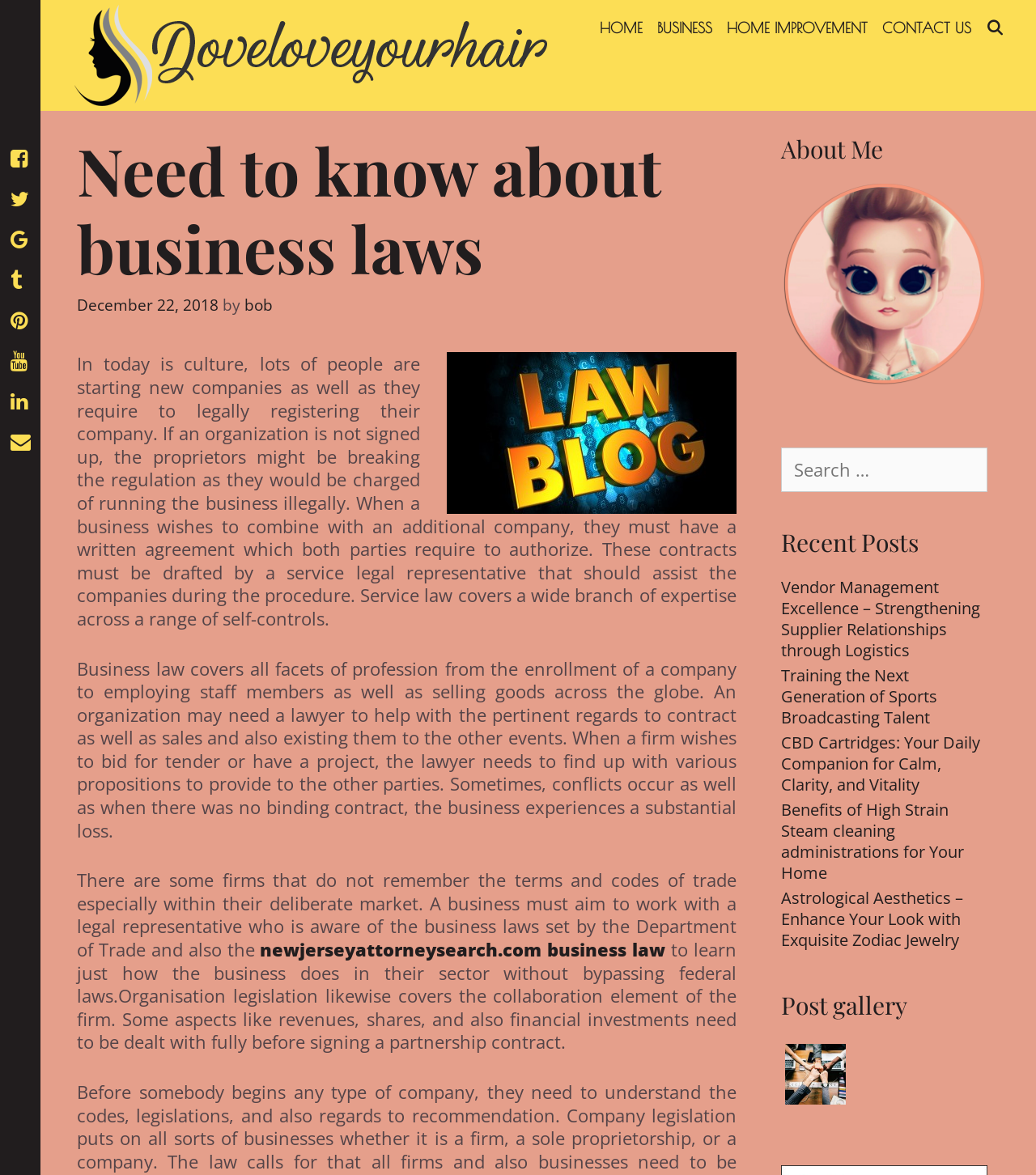Pinpoint the bounding box coordinates of the clickable element needed to complete the instruction: "Search for something". The coordinates should be provided as four float numbers between 0 and 1: [left, top, right, bottom].

[0.944, 0.0, 0.977, 0.048]